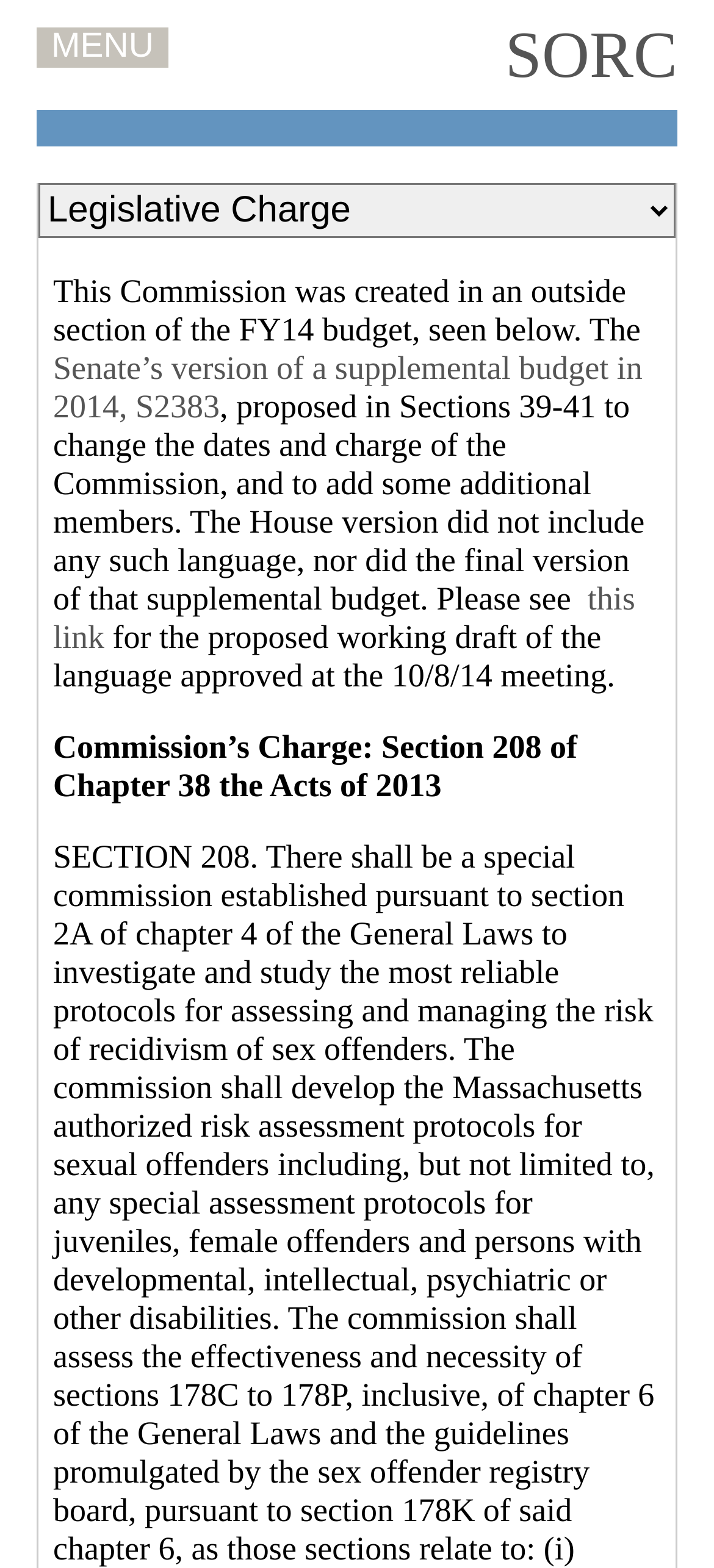Kindly respond to the following question with a single word or a brief phrase: 
What is the link to the proposed working draft of the language?

this link